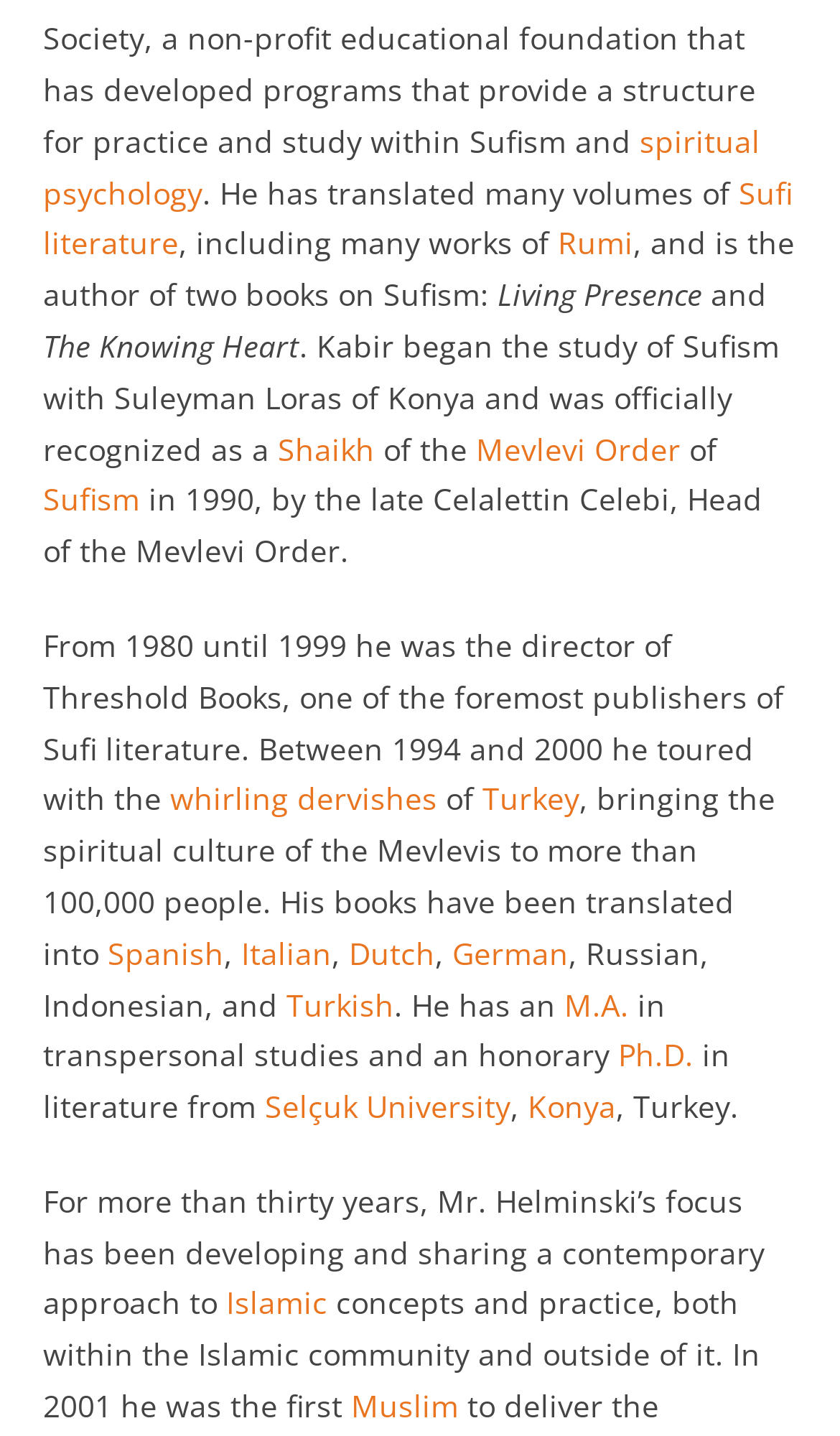Find the bounding box coordinates of the clickable area that will achieve the following instruction: "Read the article by Justin".

None